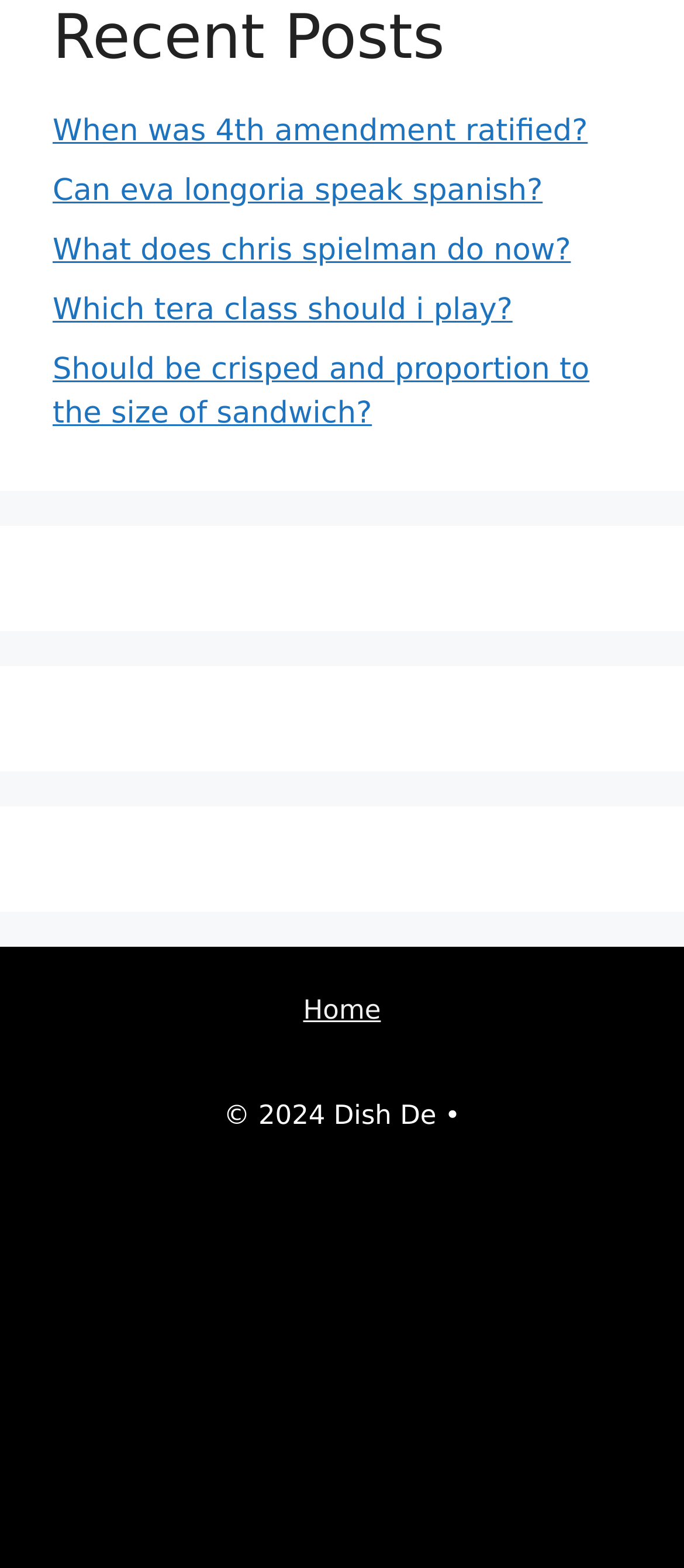Answer the following inquiry with a single word or phrase:
How many links are under 'Recent Posts'?

5